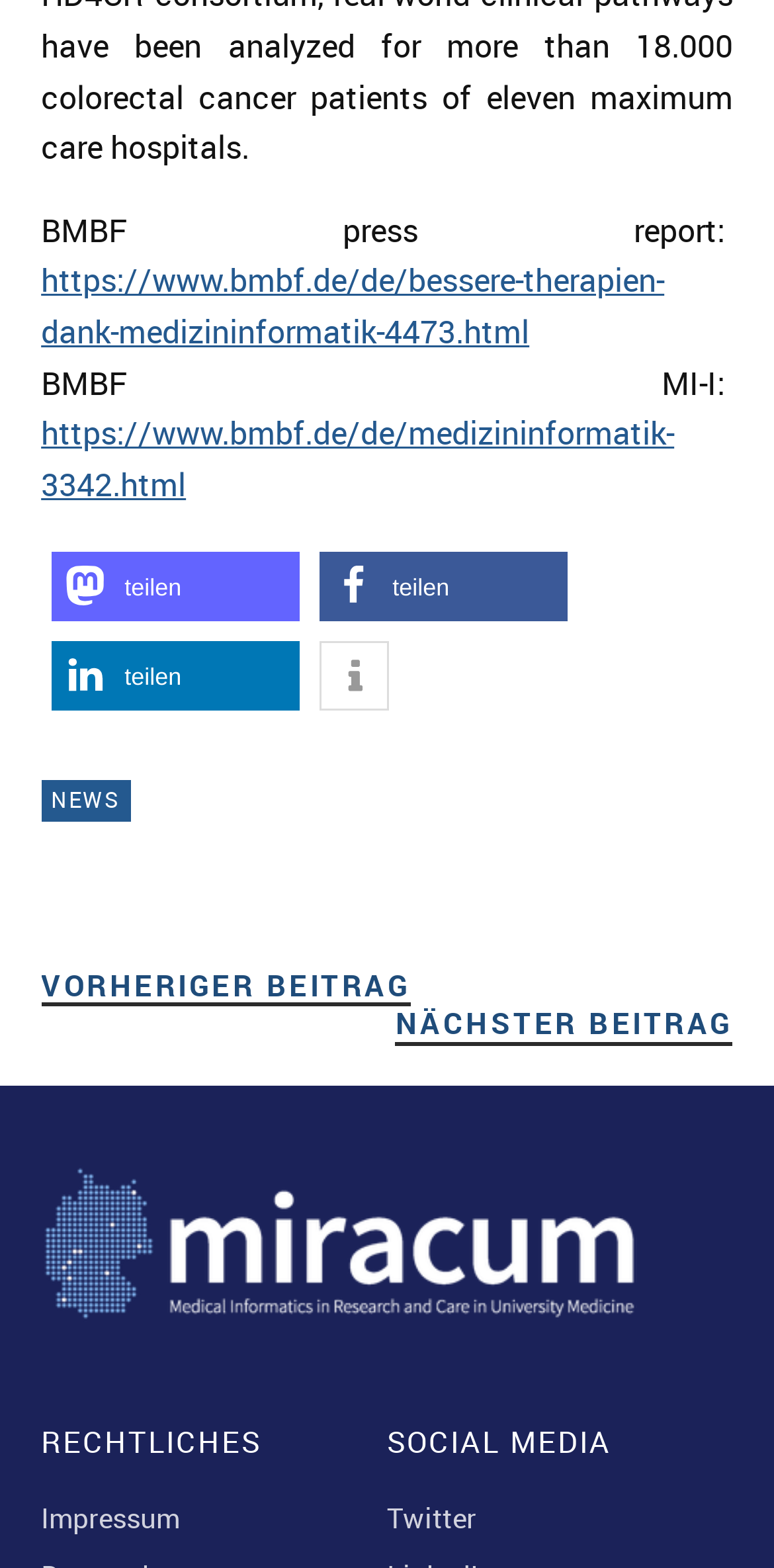How many headings are there in the navigation section? Analyze the screenshot and reply with just one word or a short phrase.

2